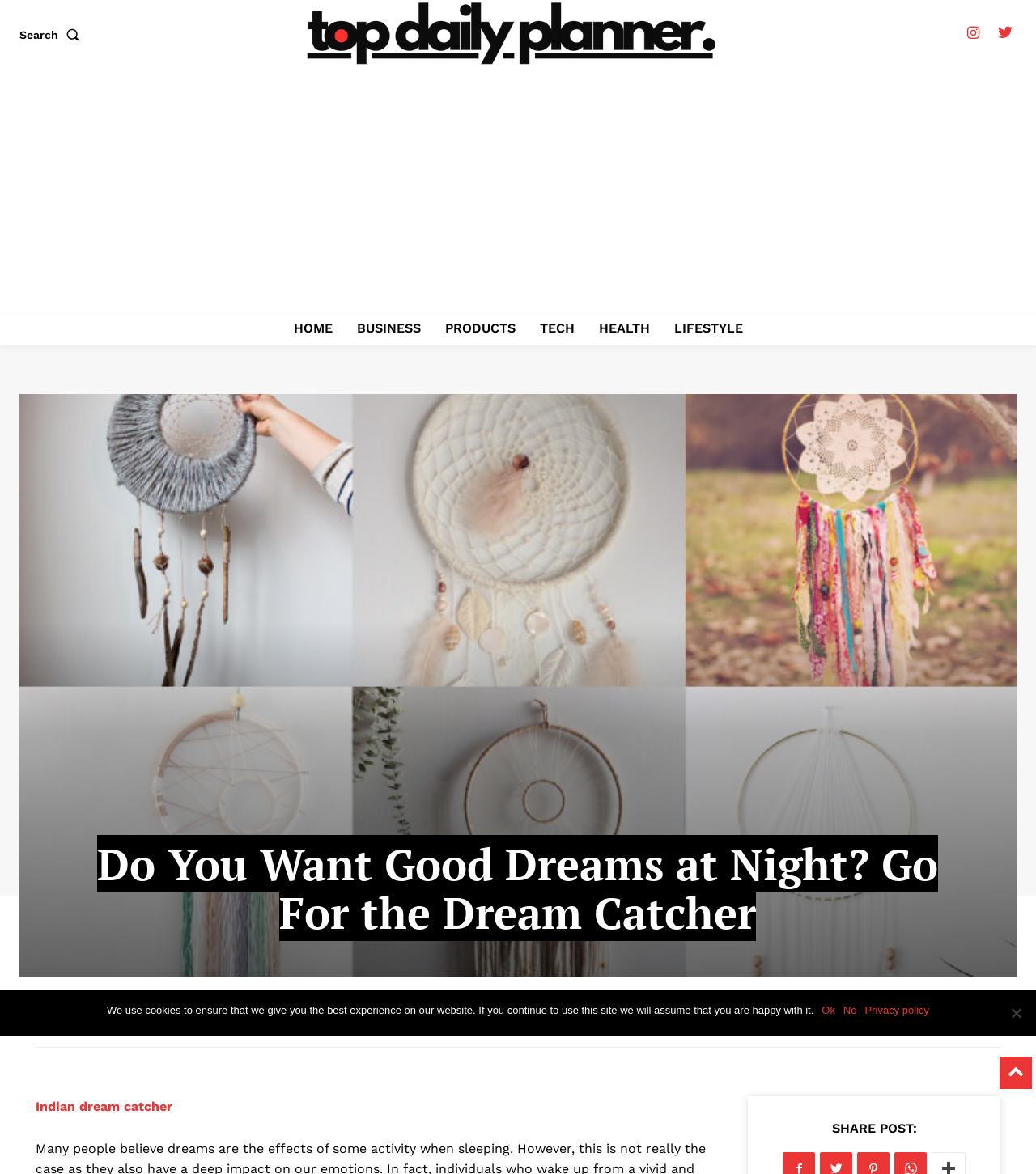Determine the bounding box coordinates of the area to click in order to meet this instruction: "view the latest product guide on executive desks".

None